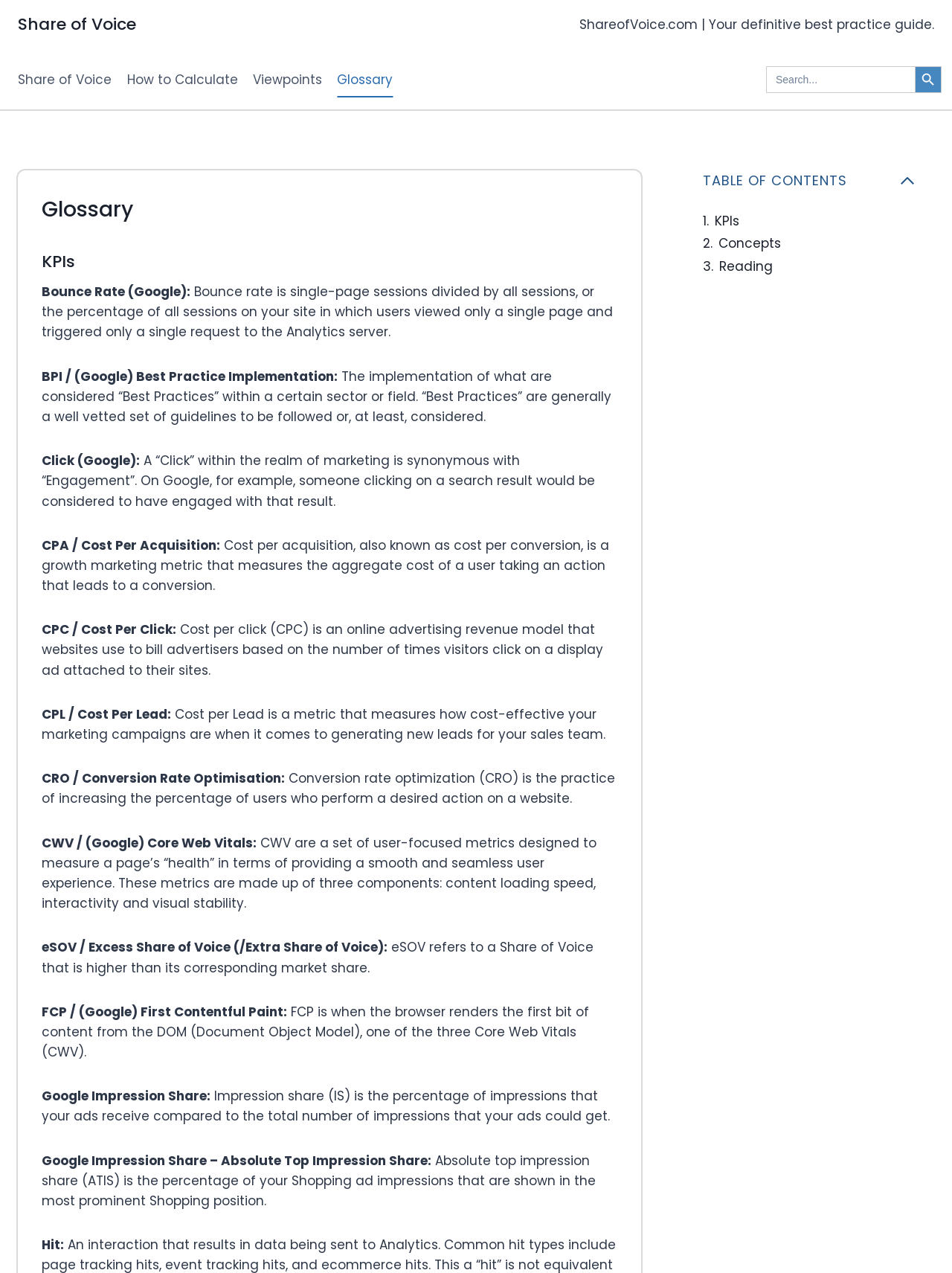Highlight the bounding box of the UI element that corresponds to this description: "Search Button".

[0.961, 0.052, 0.989, 0.073]